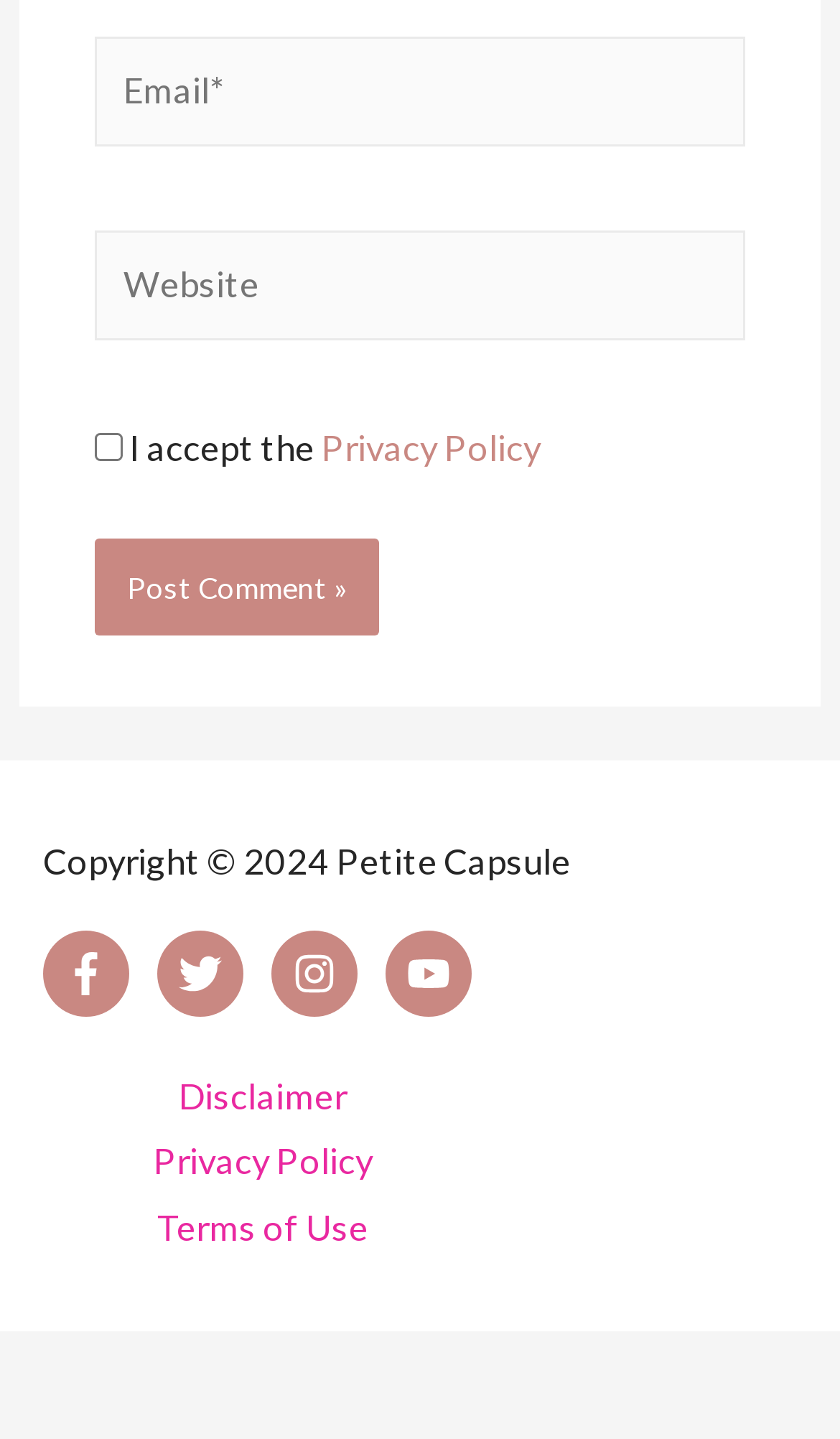What is the name of the website?
Look at the image and respond with a single word or a short phrase.

Petite Capsule